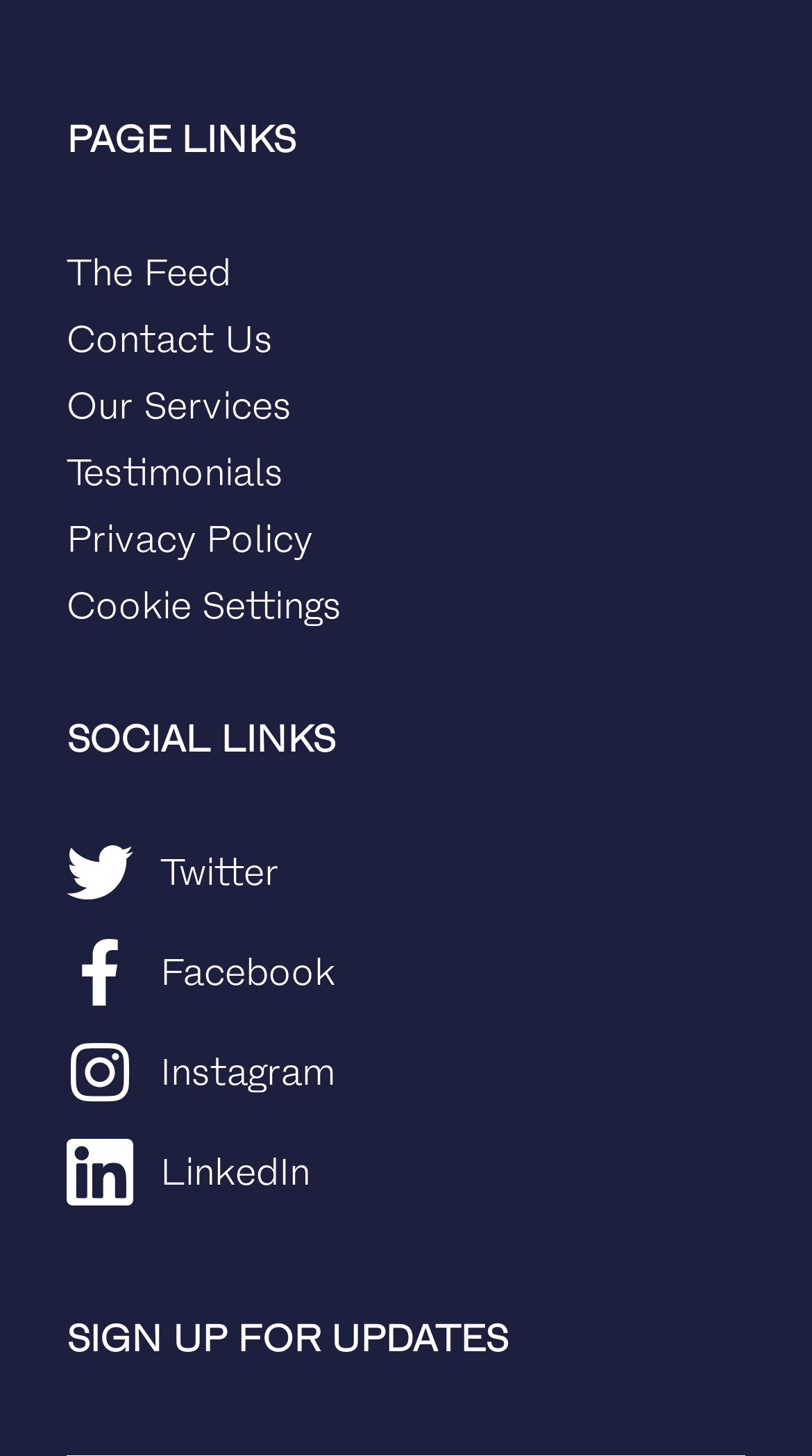What is the purpose of the section at the bottom of the webpage?
Answer the question with as much detail as possible.

I looked at the section at the bottom of the webpage and found that it is labeled 'SIGN UP FOR UPDATES', which suggests that its purpose is to allow users to sign up for updates or newsletters.